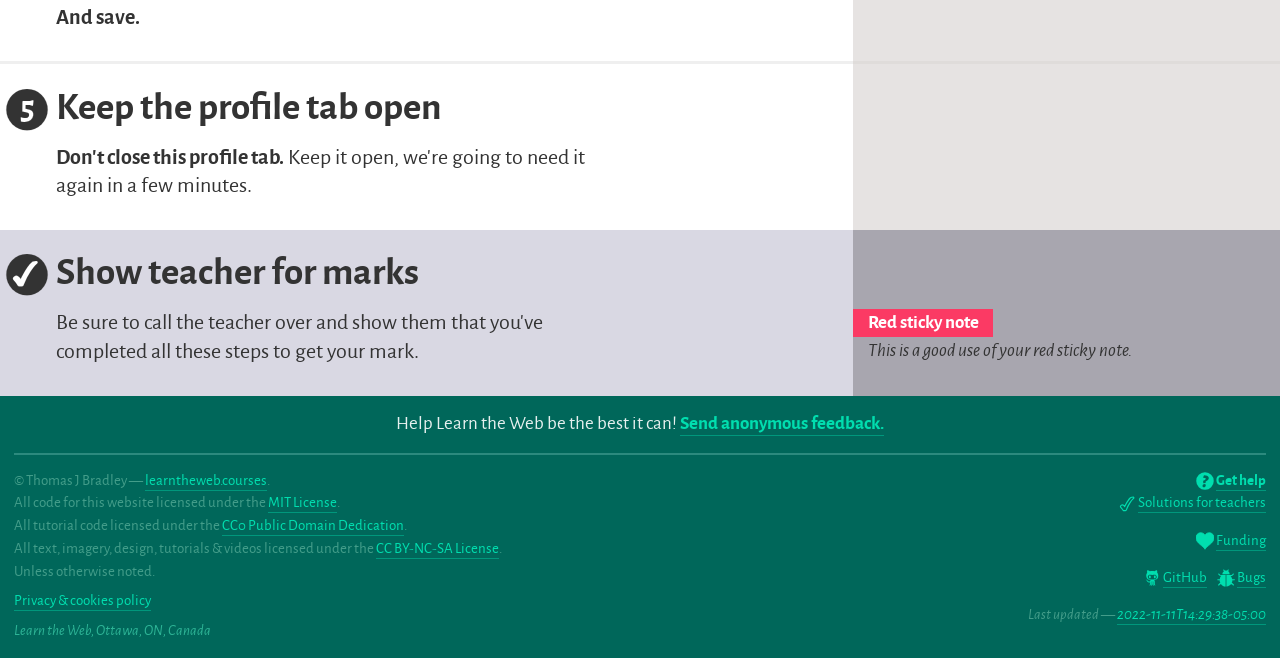Provide a brief response to the question below using a single word or phrase: 
What is the instruction about the profile tab?

Keep it open